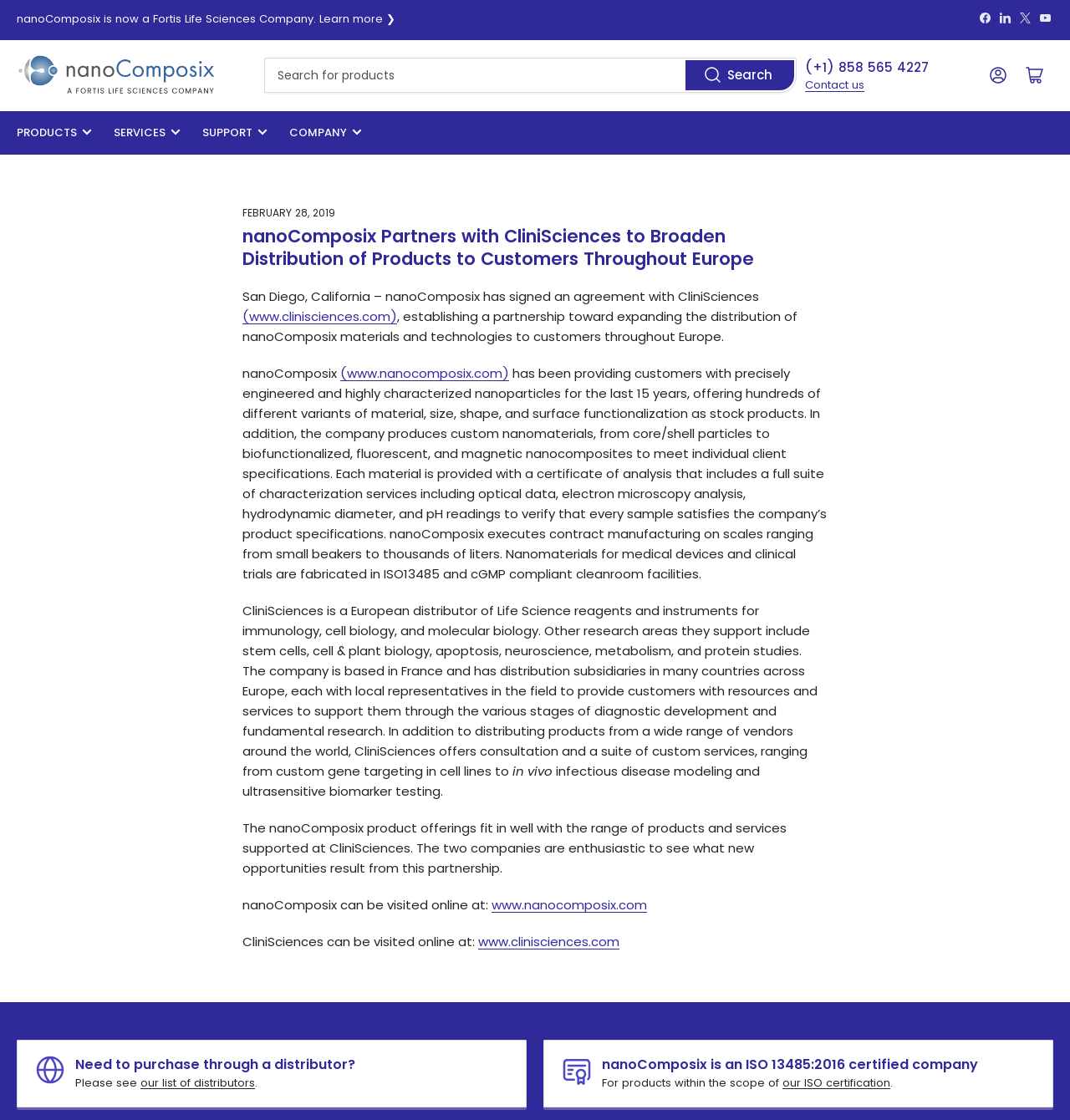Find the primary header on the webpage and provide its text.

nanoComposix Partners with CliniSciences to Broaden Distribution of Products to Customers Throughout Europe